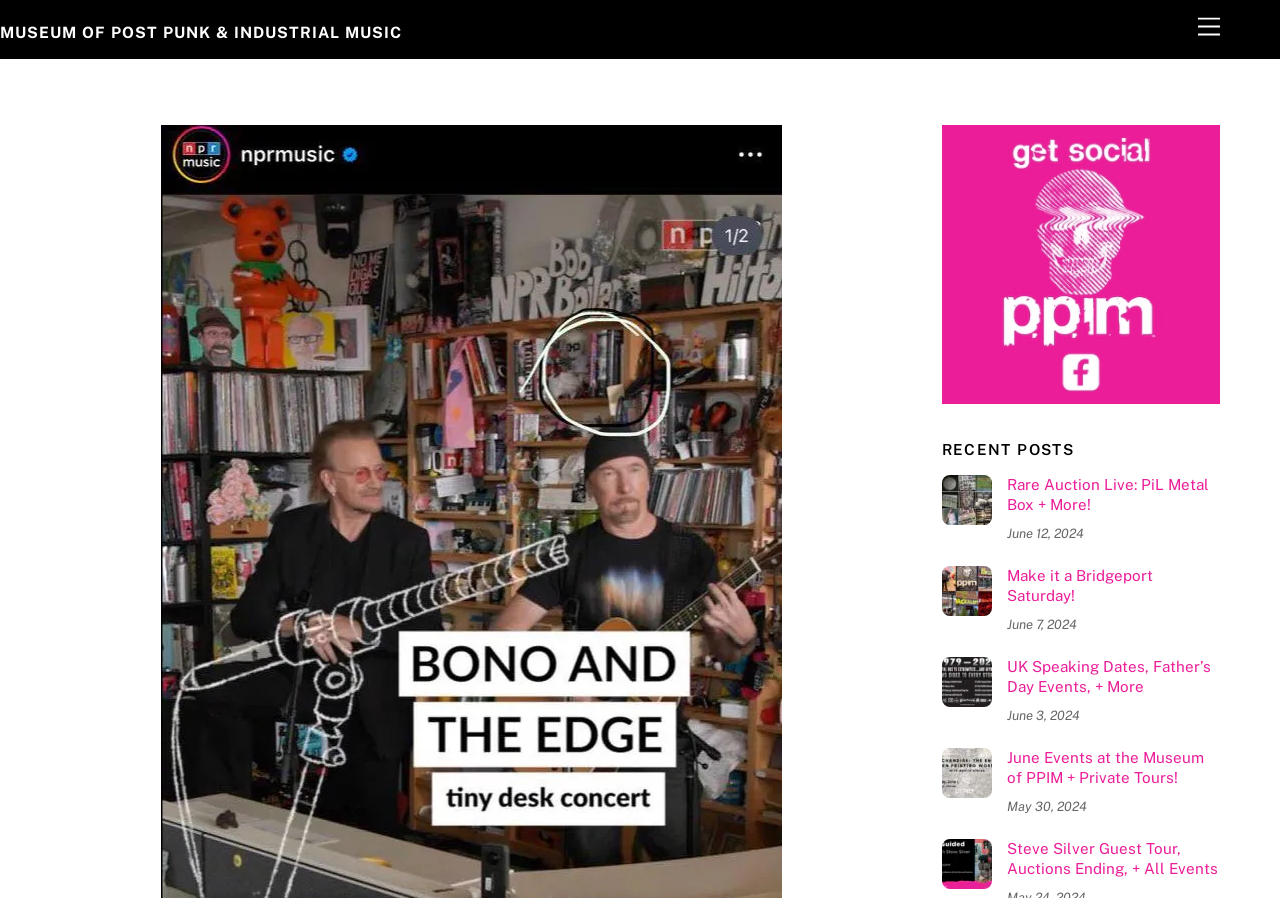Construct a comprehensive caption that outlines the webpage's structure and content.

This webpage is about the Museum of Post Punk & Industrial Music, with a focus on recent updates and events. At the top right corner, there is a "Menu" link. Below it, the museum's name "MUSEUM OF POST PUNK & INDUSTRIAL MUSIC" is displayed prominently.

On the right side of the page, there is a section dedicated to social media, featuring a Facebook link with an accompanying image. Below this section, there is a heading "RECENT POSTS" that introduces a list of recent updates.

The list of recent updates includes five posts, each with a title, an image, and a date. The posts are arranged vertically, with the most recent one at the top. The titles of the posts include "Rare Auction Live: PiL Metal Box + More!", "Make it a Bridgeport Saturday!", "UK Speaking Dates, Father's Day Events, + More", "June Events at the Museum of PPIM + Private Tours!", and "Steve Silver Guest Tour, Auctions Ending, + All Events". Each post has a corresponding image and date, ranging from June 12, 2024, to May 30, 2024.

Overall, the webpage is organized in a clear and concise manner, with a focus on showcasing the museum's recent updates and events.